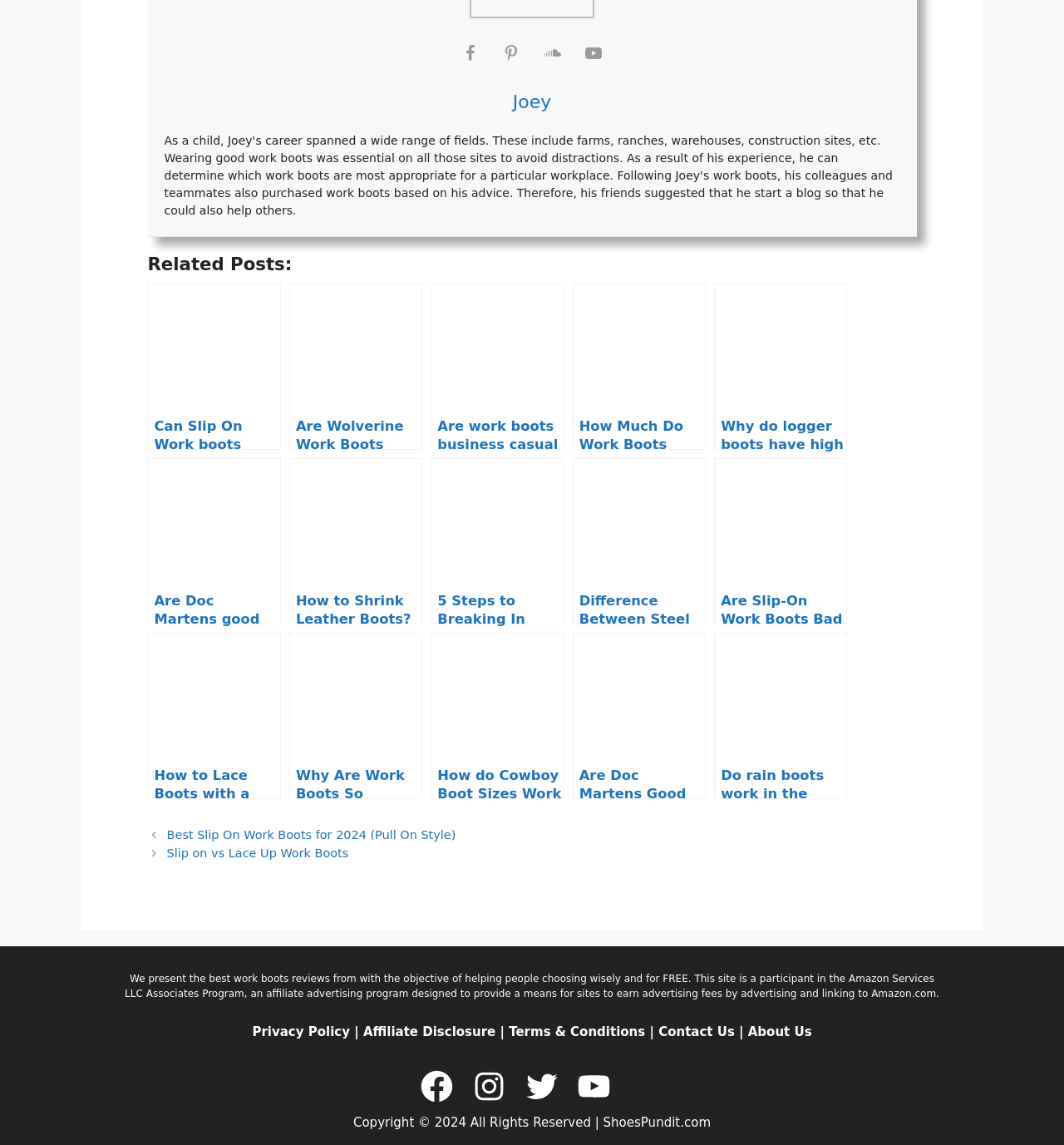Determine the bounding box coordinates of the element's region needed to click to follow the instruction: "Read the article 'Can work boots cause back pain'". Provide these coordinates as four float numbers between 0 and 1, formatted as [left, top, right, bottom].

[0.139, 0.247, 0.264, 0.393]